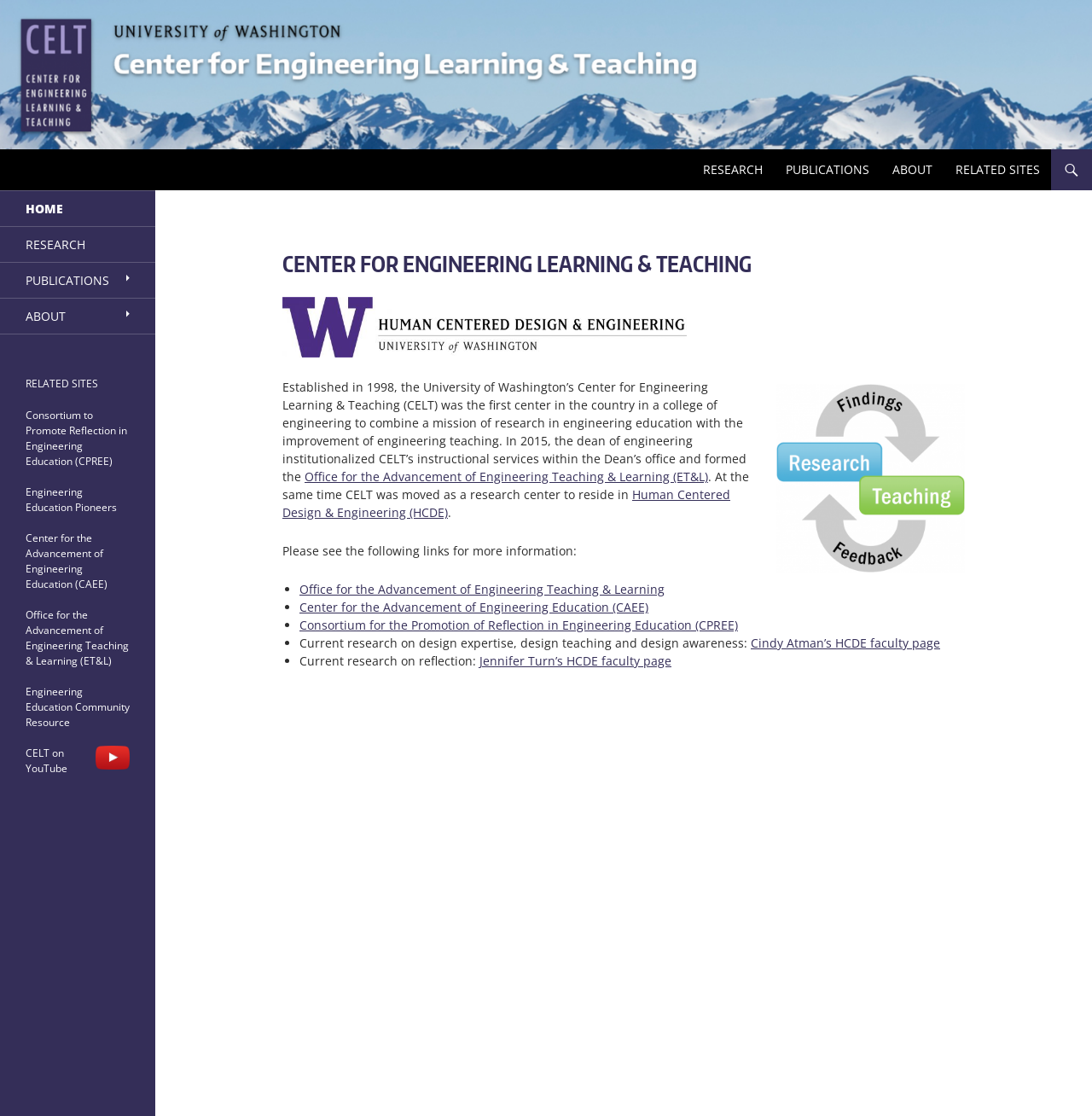What is the name of the faculty member whose research focuses on design expertise?
Please give a detailed answer to the question using the information shown in the image.

According to the webpage content, Cindy Atman is a faculty member whose research focuses on design expertise, as mentioned in the sentence 'Current research on design expertise, design teaching and design awareness: Cindy Atman’s HCDE faculty page'.